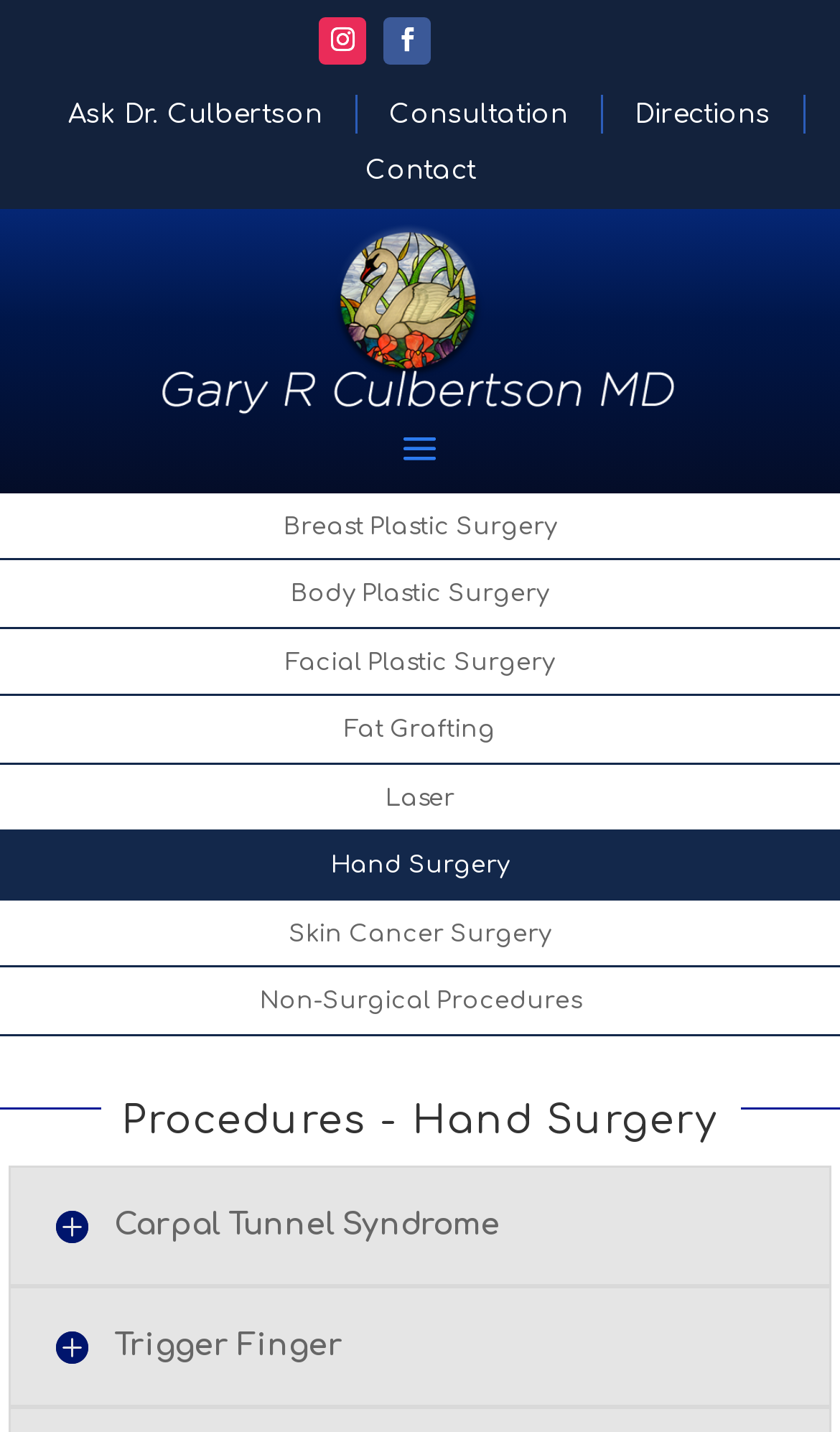What is the first procedure listed under Hand Surgery?
Based on the screenshot, respond with a single word or phrase.

Carpal Tunnel Syndrome